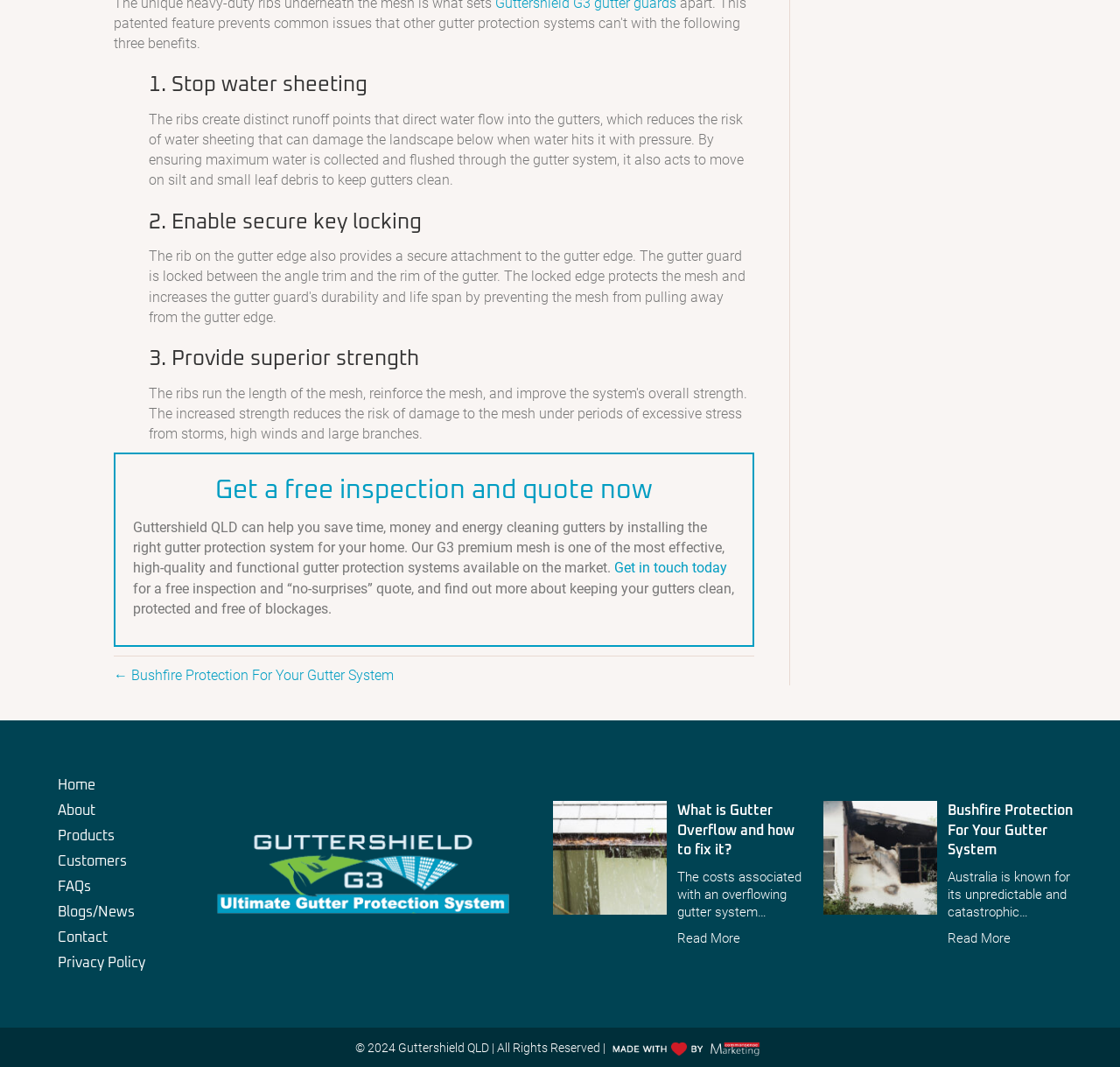Look at the image and give a detailed response to the following question: How many benefits of Guttershield QLD's gutter protection system are mentioned?

The webpage mentions three benefits of Guttershield QLD's gutter protection system: stopping water sheeting, enabling secure key locking, and providing superior strength.